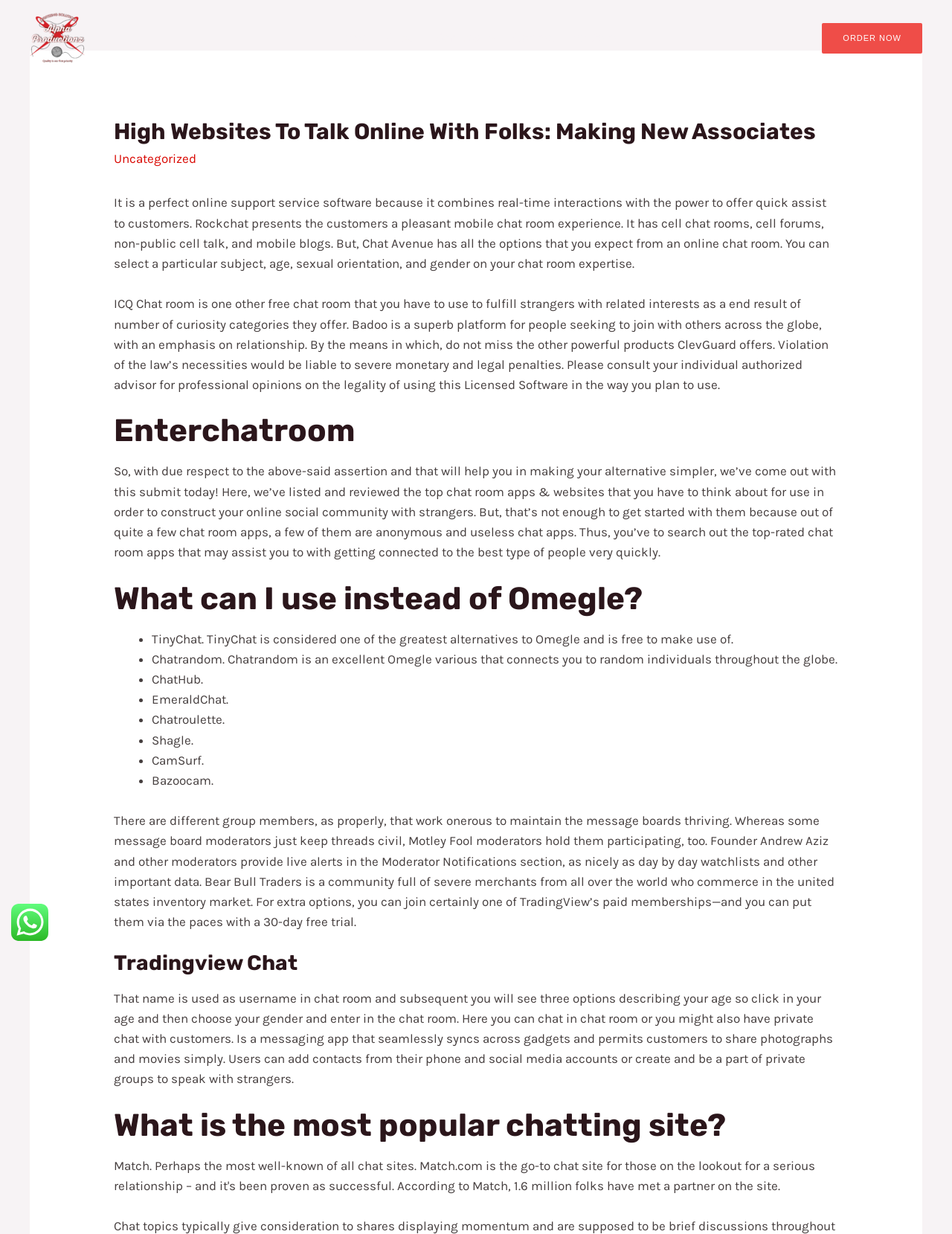What is the purpose of Rockchat?
Please describe in detail the information shown in the image to answer the question.

According to the webpage, Rockchat is a perfect online support service software that combines real-time interactions with the power to offer quick assist to customers, providing a pleasant mobile chat room experience.